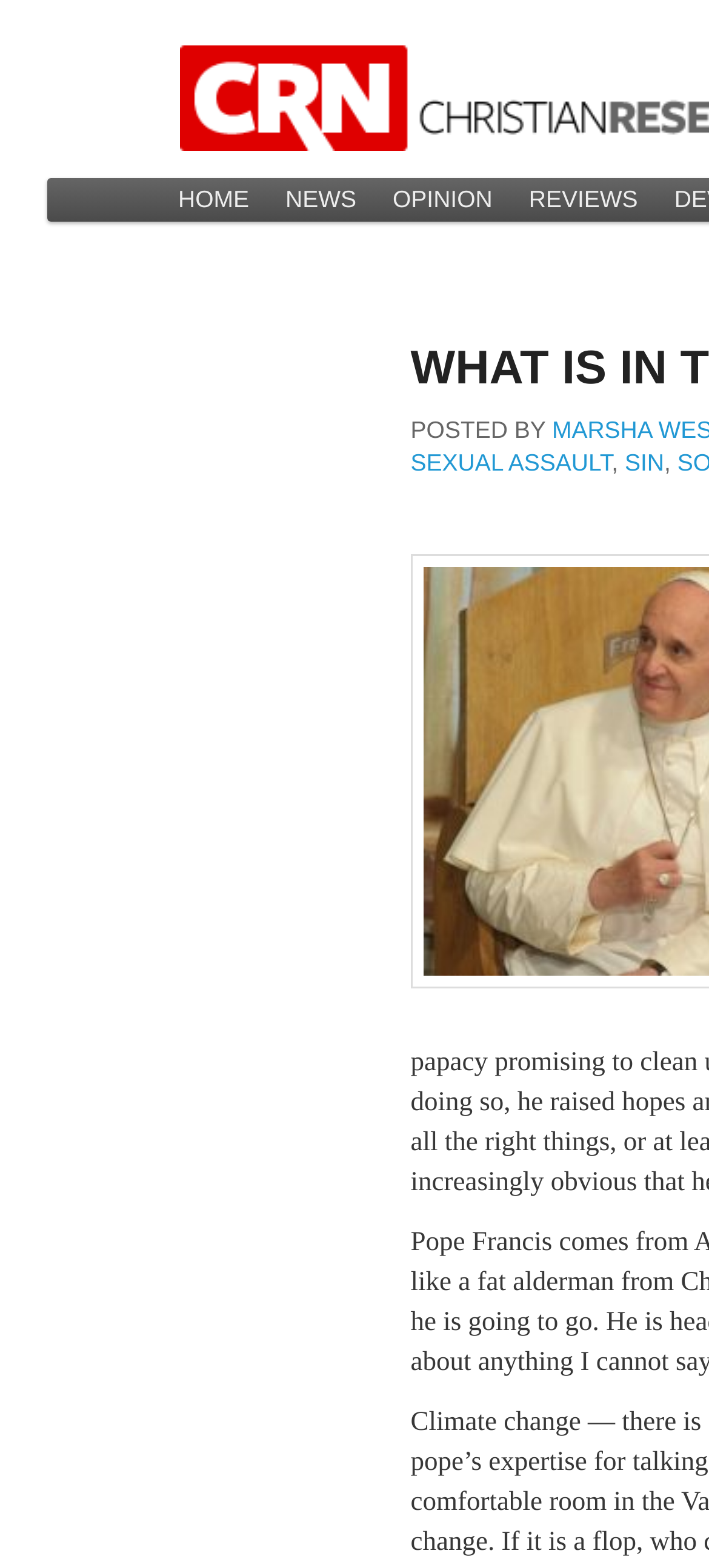For the following element description, predict the bounding box coordinates in the format (top-left x, top-left y, bottom-right x, bottom-right y). All values should be floating point numbers between 0 and 1. Description: Skip to secondary content

[0.262, 0.114, 0.696, 0.141]